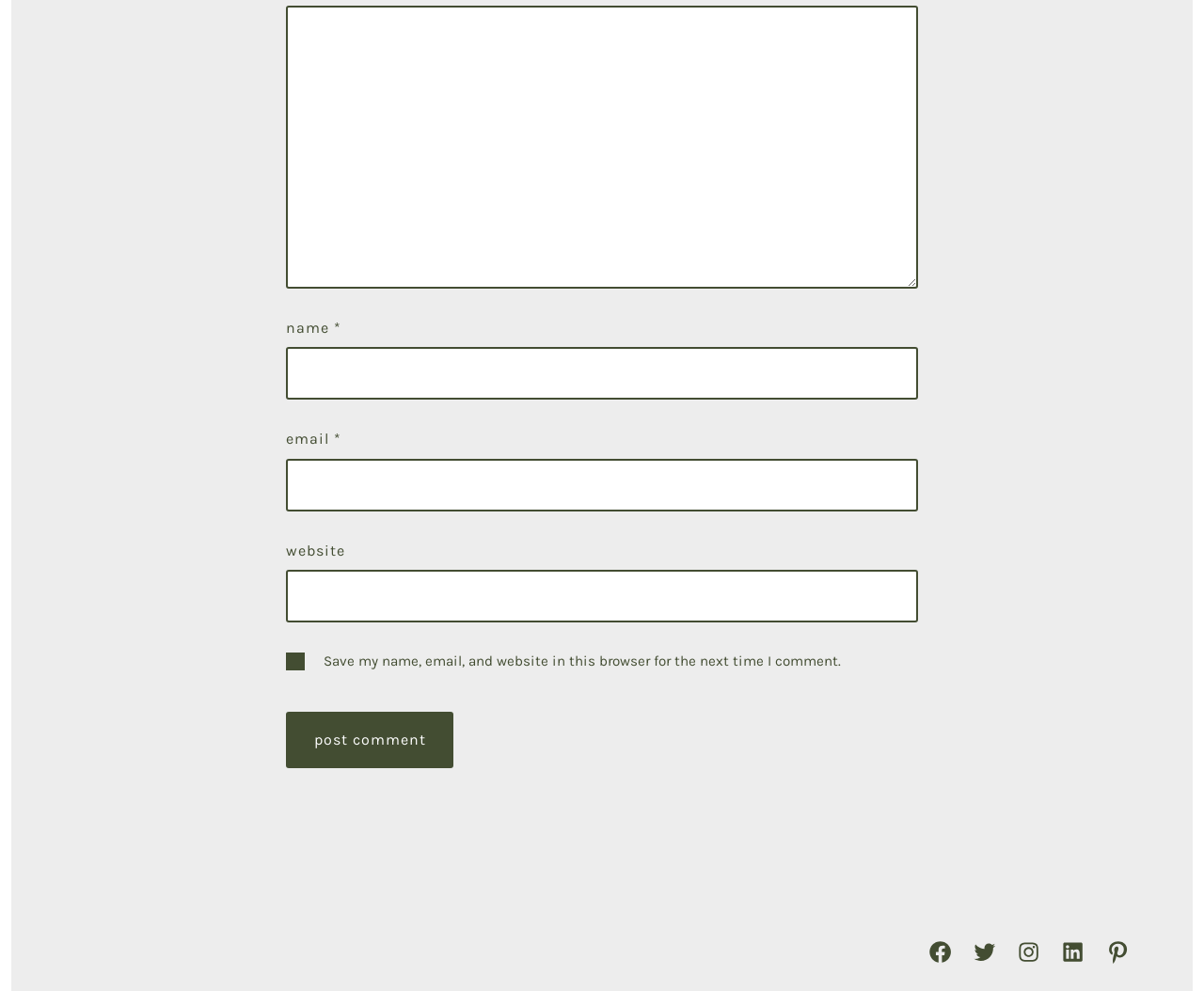Identify the bounding box coordinates of the clickable section necessary to follow the following instruction: "open Facebook in a new tab". The coordinates should be presented as four float numbers from 0 to 1, i.e., [left, top, right, bottom].

[0.764, 0.94, 0.798, 0.981]